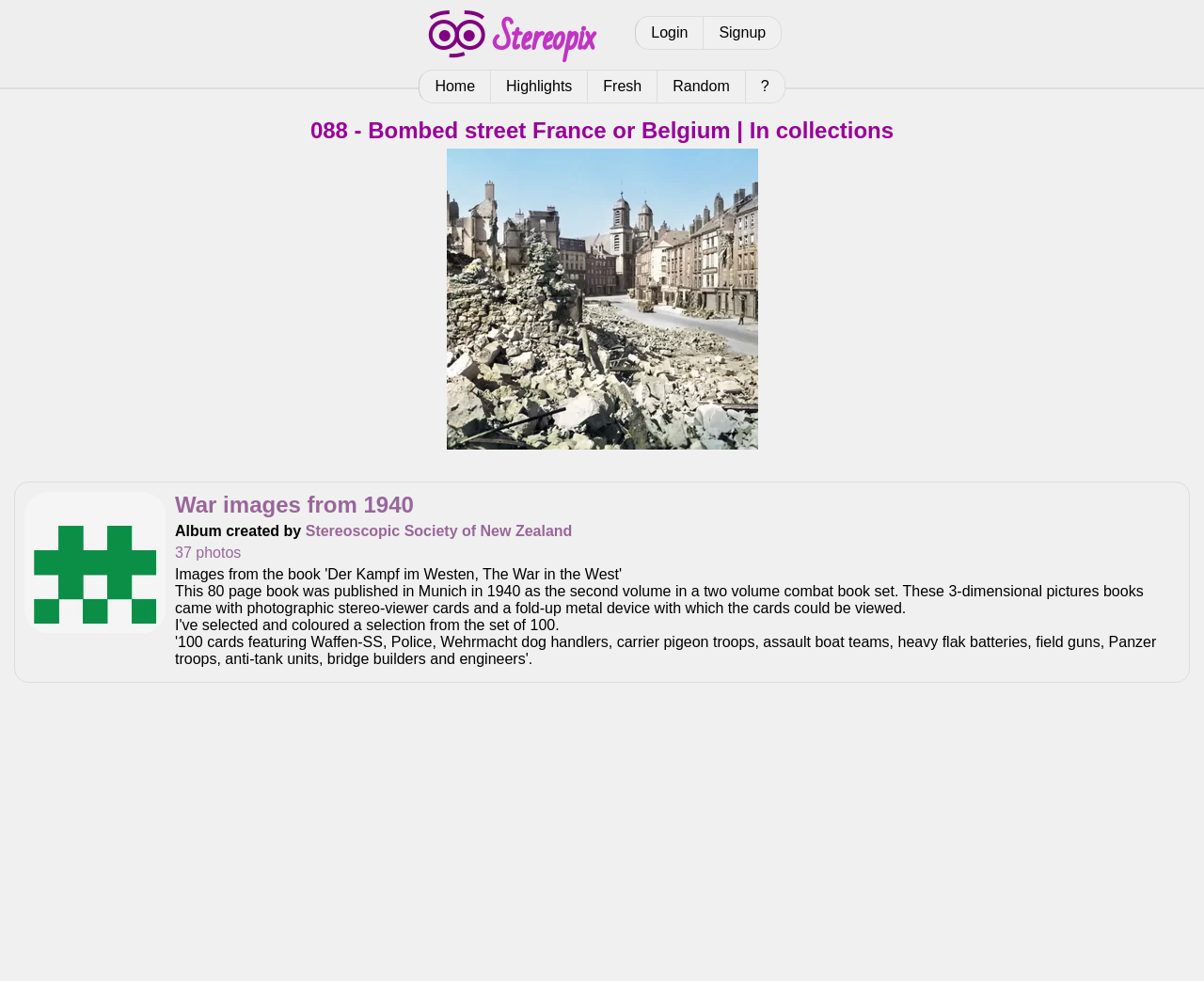Given the element description: "Fresh", predict the bounding box coordinates of this UI element. The coordinates must be four float numbers between 0 and 1, given as [left, top, right, bottom].

[0.489, 0.071, 0.546, 0.105]